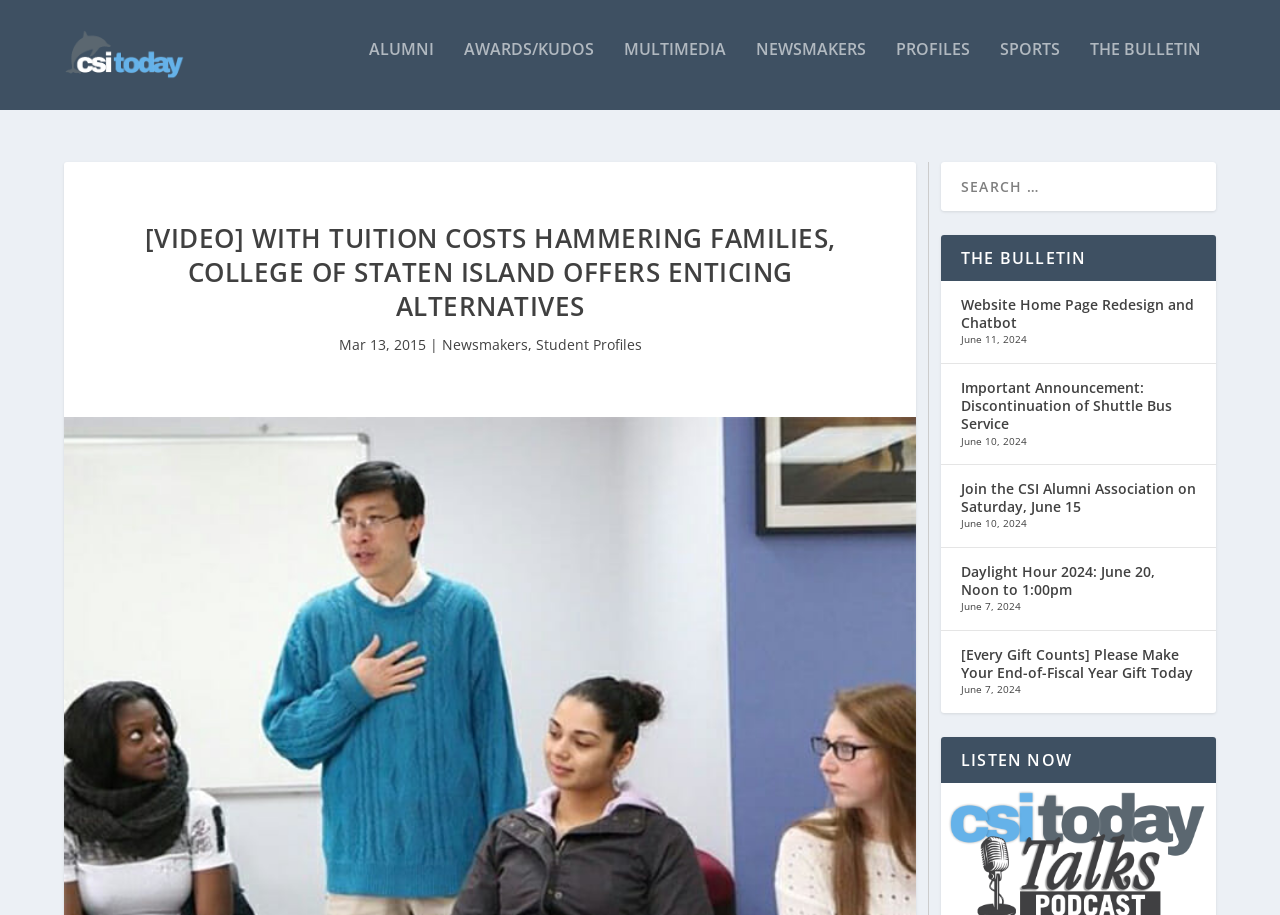Select the bounding box coordinates of the element I need to click to carry out the following instruction: "Check the latest bulletin".

[0.735, 0.244, 0.95, 0.294]